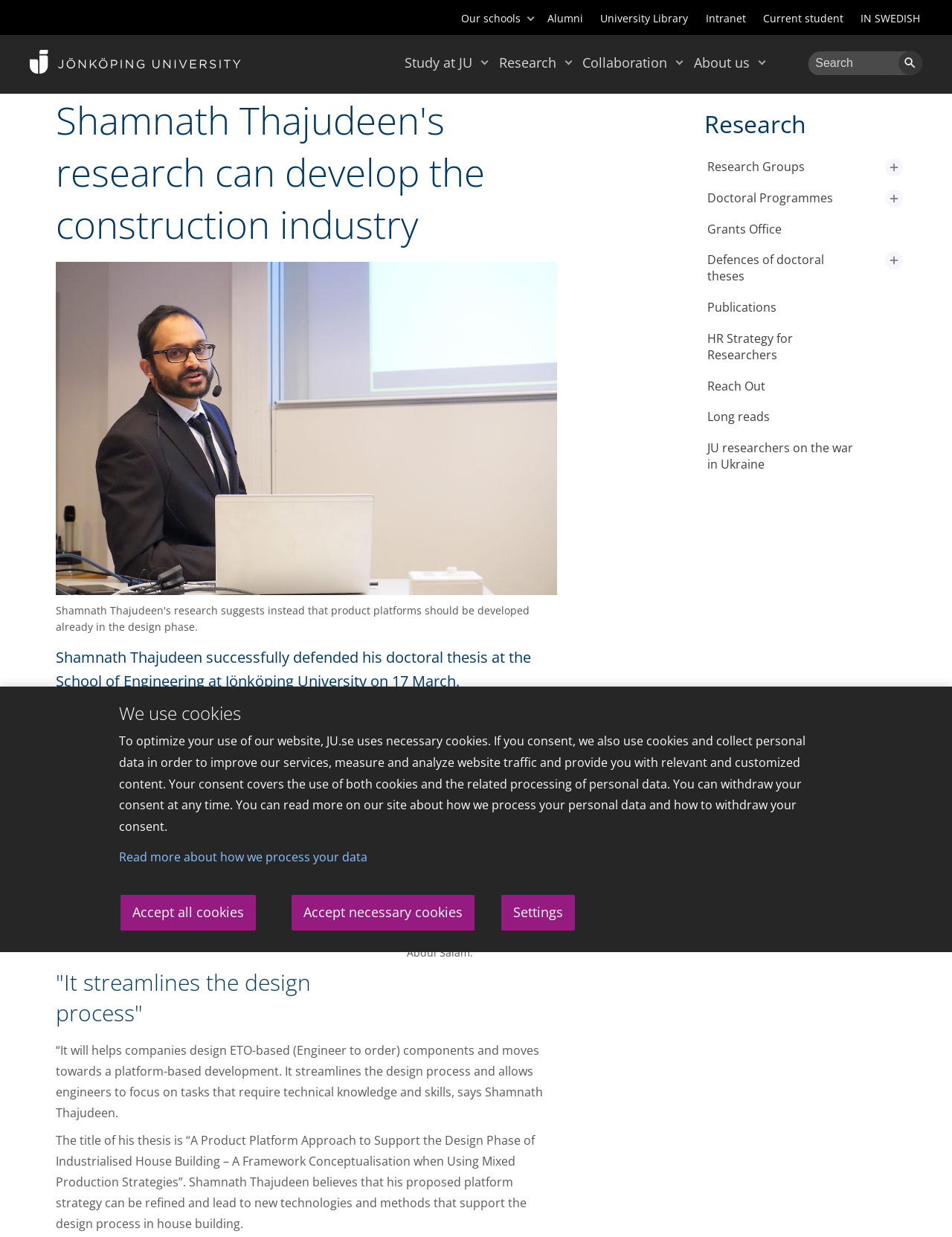Point out the bounding box coordinates of the section to click in order to follow this instruction: "Click the 'Logotype' to go back to the start page".

[0.031, 0.031, 0.254, 0.068]